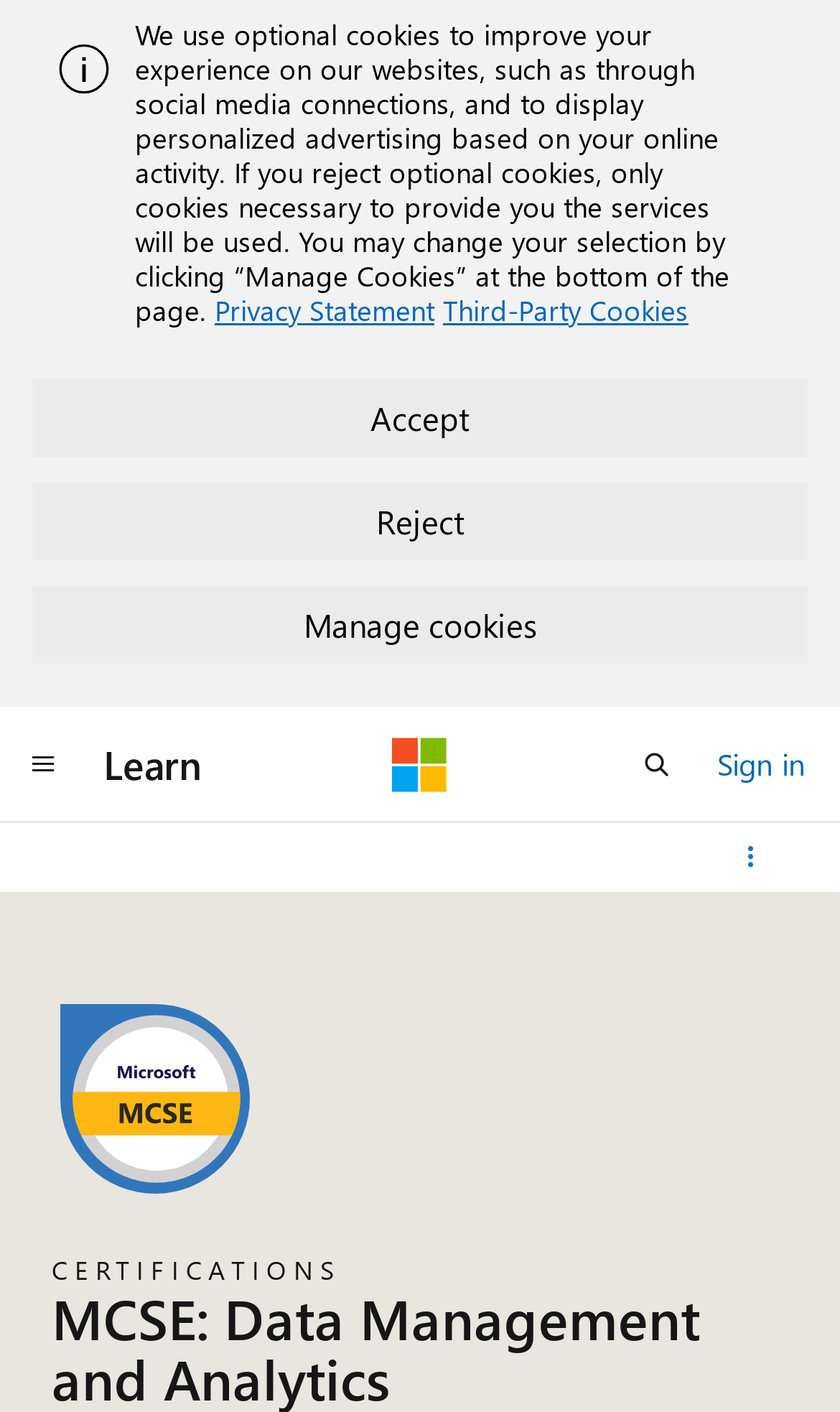What is the text above the certification title?
Give a one-word or short phrase answer based on the image.

CERTIFICATIONS